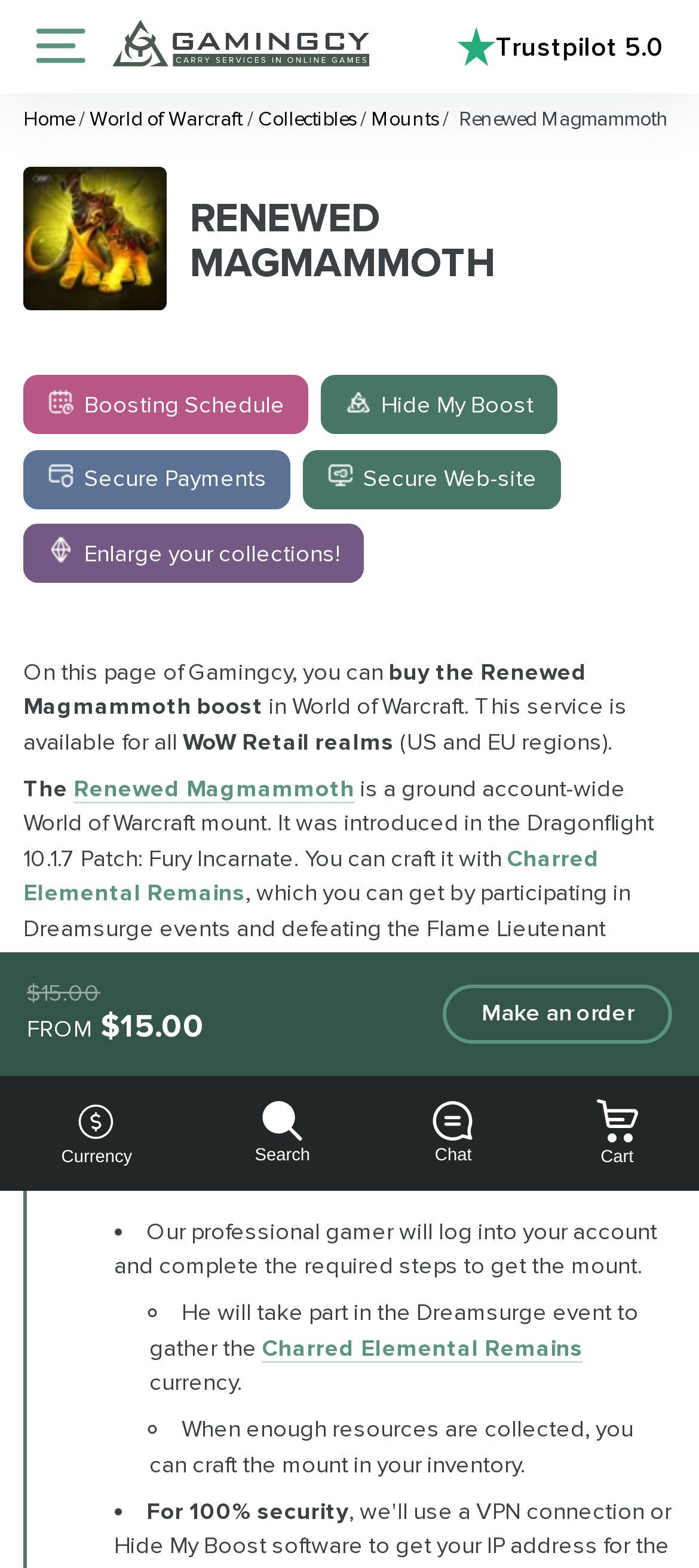Determine the bounding box coordinates of the target area to click to execute the following instruction: "Scroll to top of page."

[0.875, 0.558, 0.958, 0.595]